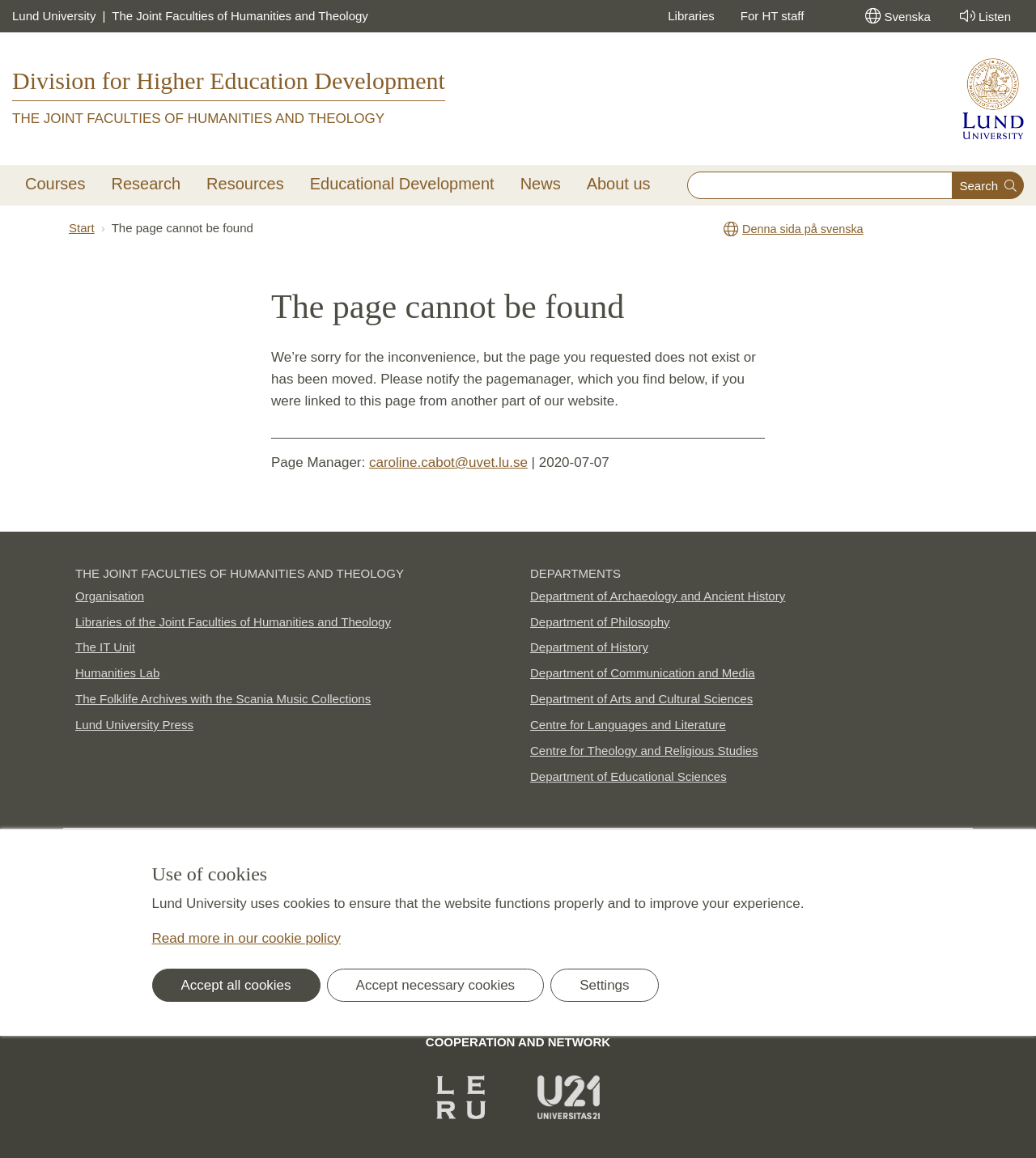Please find the bounding box coordinates (top-left x, top-left y, bottom-right x, bottom-right y) in the screenshot for the UI element described as follows: Registrieren

None